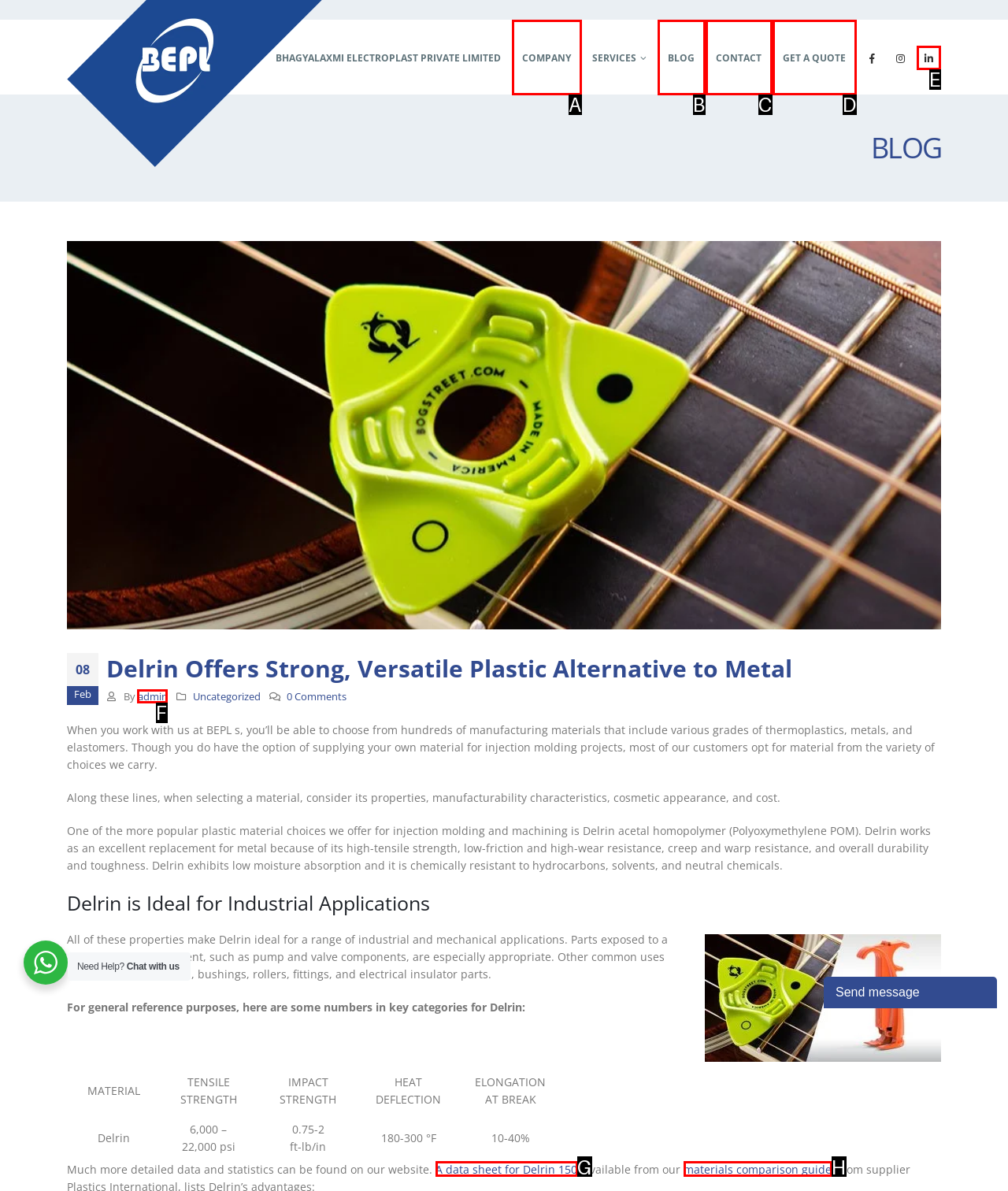To perform the task "Click the 'admin' link", which UI element's letter should you select? Provide the letter directly.

F